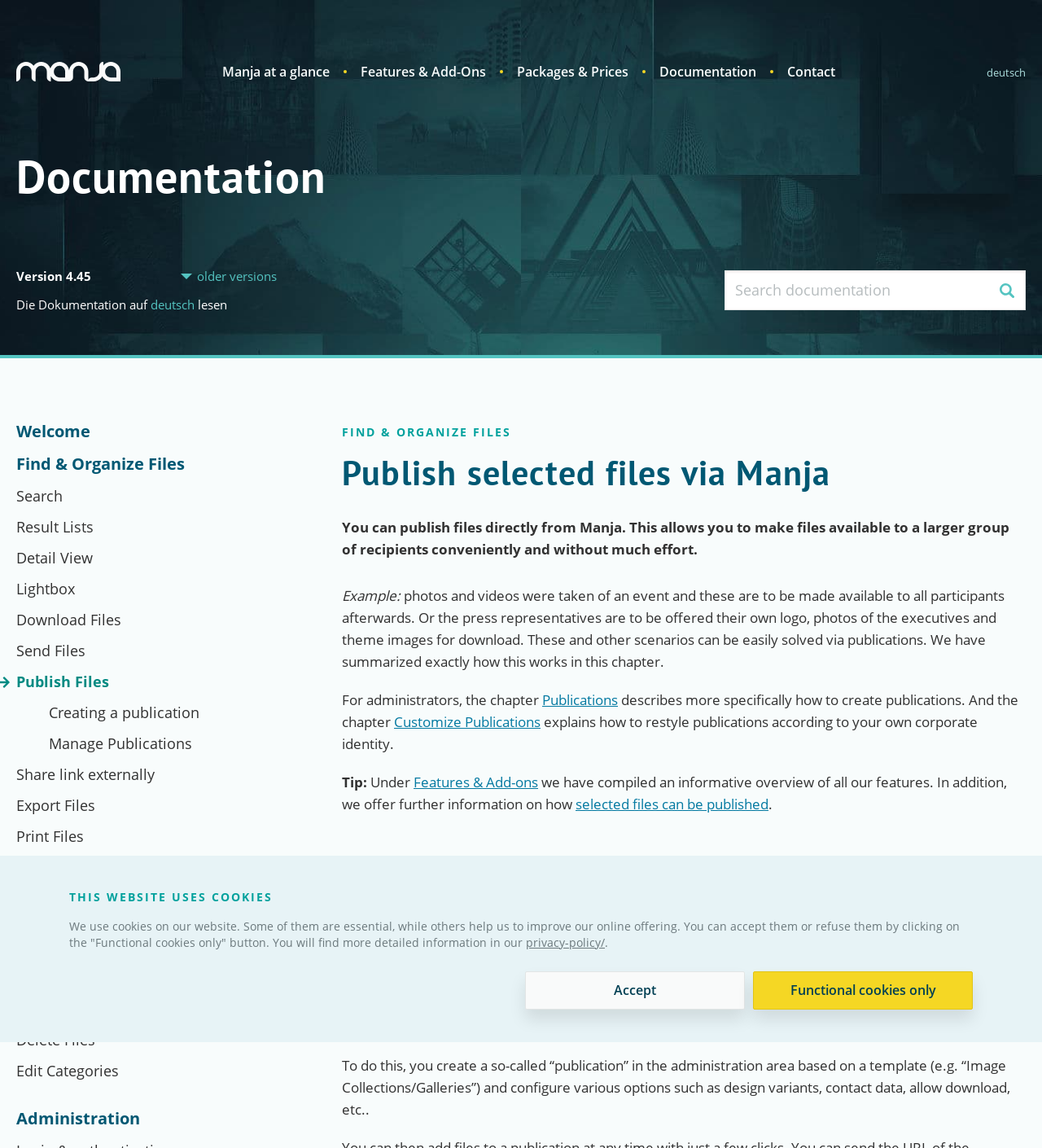Please locate the bounding box coordinates for the element that should be clicked to achieve the following instruction: "Manage files". Ensure the coordinates are given as four float numbers between 0 and 1, i.e., [left, top, right, bottom].

[0.016, 0.79, 0.297, 0.804]